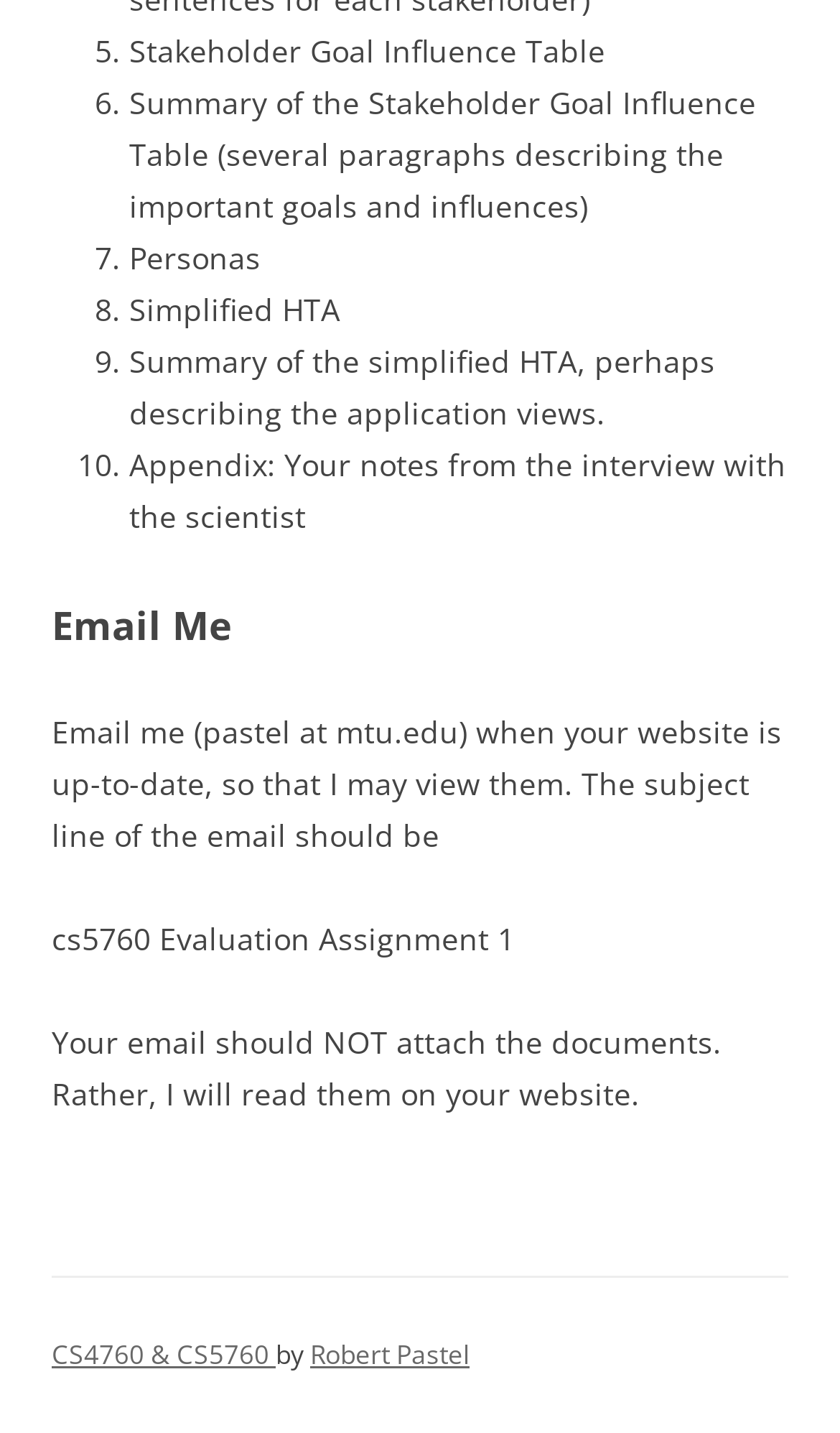Find the bounding box coordinates for the UI element whose description is: "CS4760 & CS5760". The coordinates should be four float numbers between 0 and 1, in the format [left, top, right, bottom].

[0.062, 0.933, 0.328, 0.959]